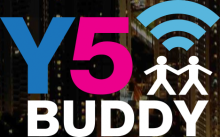Provide a thorough description of the image, including all visible elements.

The image features the logo of "Y5Buddy," a service specializing in providing pocket Wi-Fi rental and travel information in Hong Kong. The logo prominently displays "Y5" in vibrant pink and blue colors, with "BUDDY" written in bold white letters beneath it. Accompanying the text is a graphic representing wireless connectivity, symbolized by curved lines resembling Wi-Fi signals. Additionally, two figures holding hands are depicted, emphasizing connection and companionship. This visual branding effectively conveys Y5Buddy's mission to offer travelers reliable and unlimited data roaming services, ensuring connectivity and support during their travels. The backdrop of the image hints at a bustling cityscape, further aligning with the urban and travel-centric theme of the service.